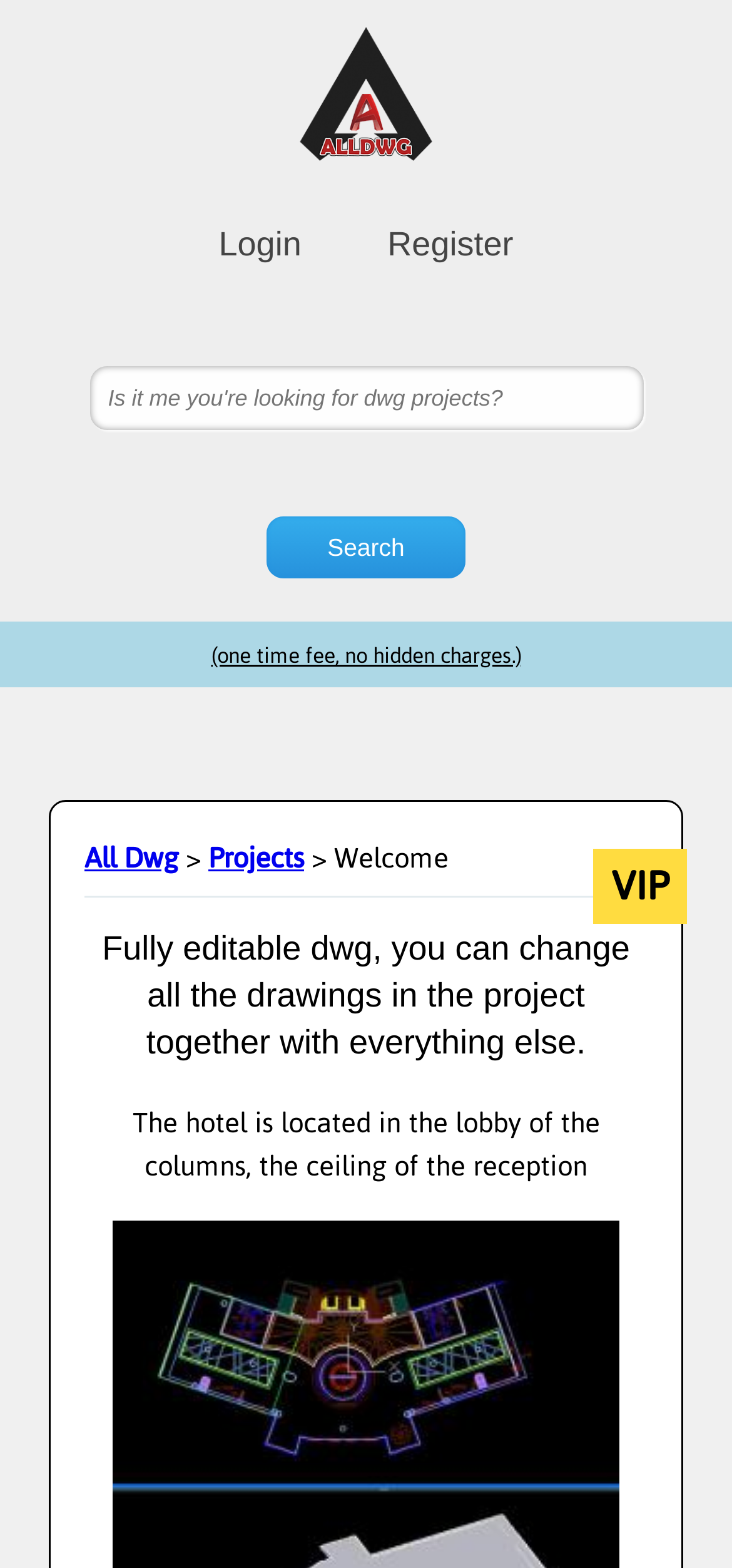Find the bounding box coordinates for the HTML element described as: "Search". The coordinates should consist of four float values between 0 and 1, i.e., [left, top, right, bottom].

[0.364, 0.329, 0.636, 0.369]